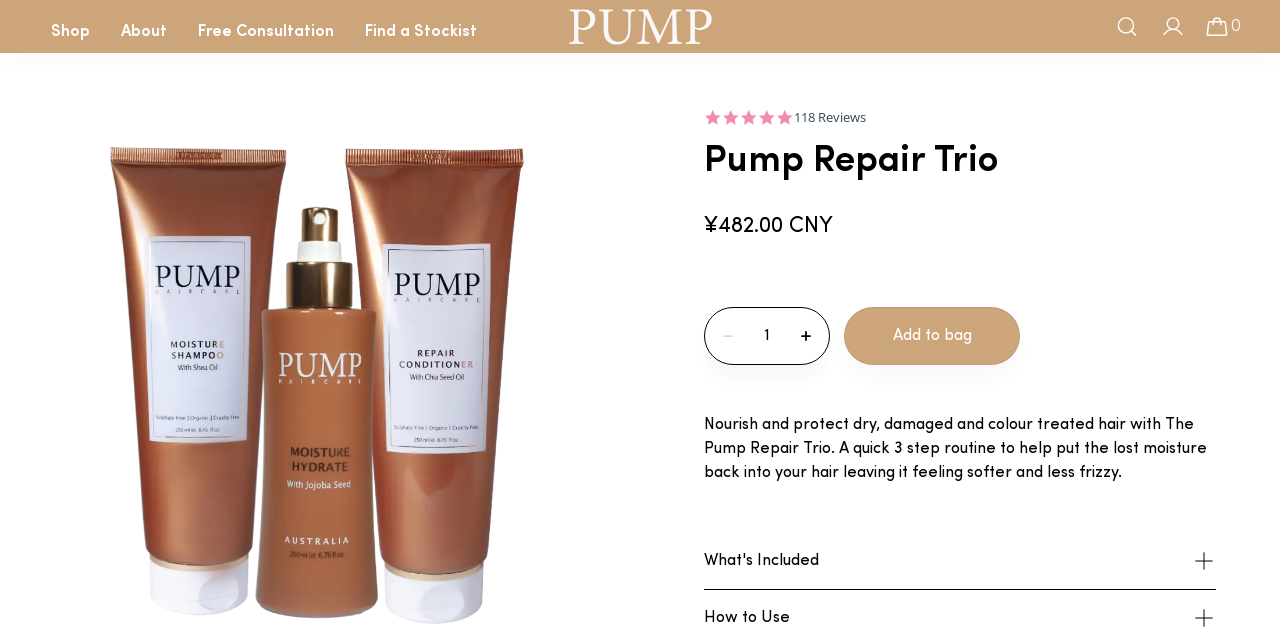Provide the bounding box coordinates for the area that should be clicked to complete the instruction: "Click the 'What's Included' disclosure triangle".

[0.55, 0.83, 0.95, 0.917]